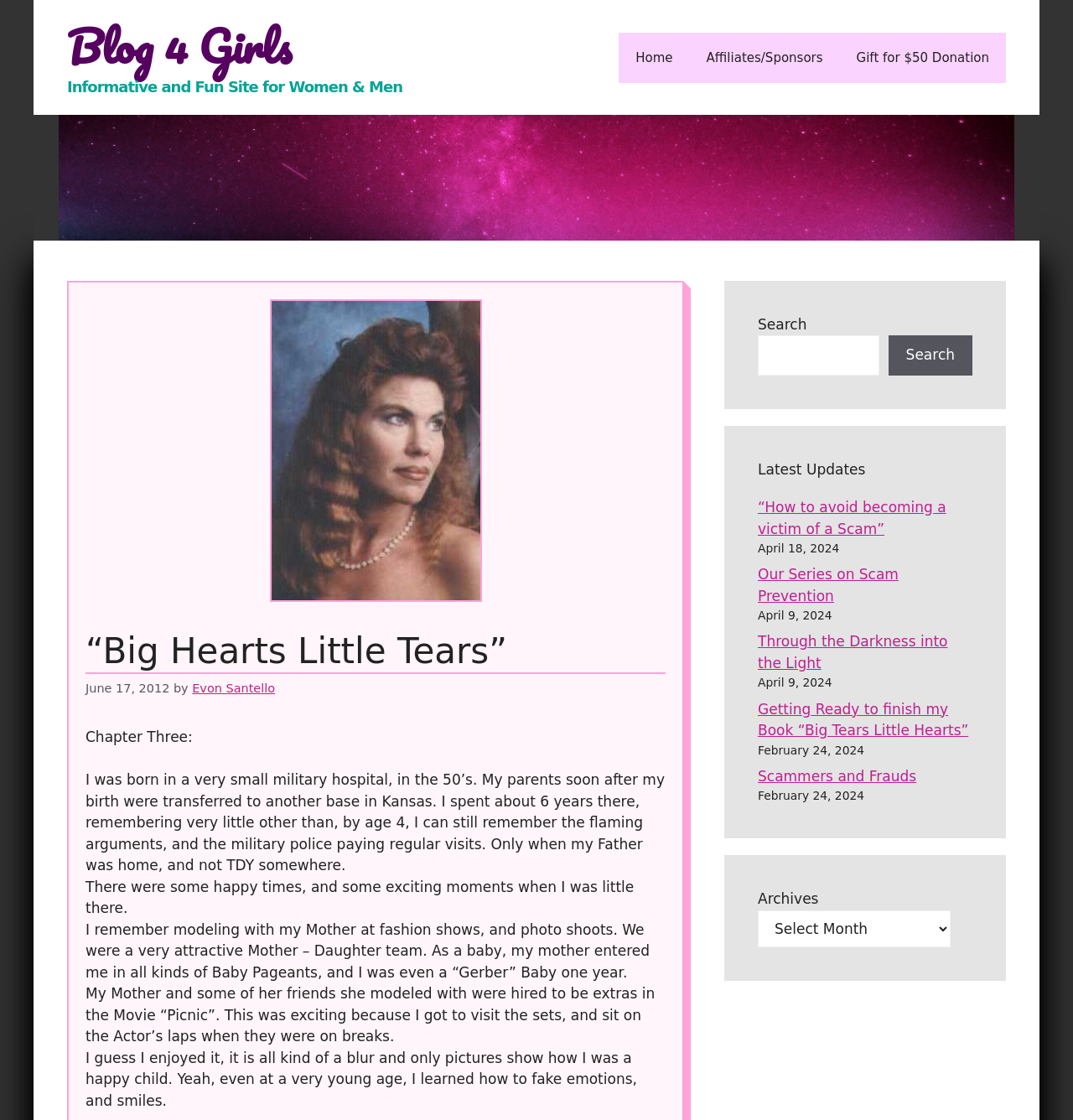Answer the question in one word or a short phrase:
What is the name of the book being written?

Big Tears Little Hearts